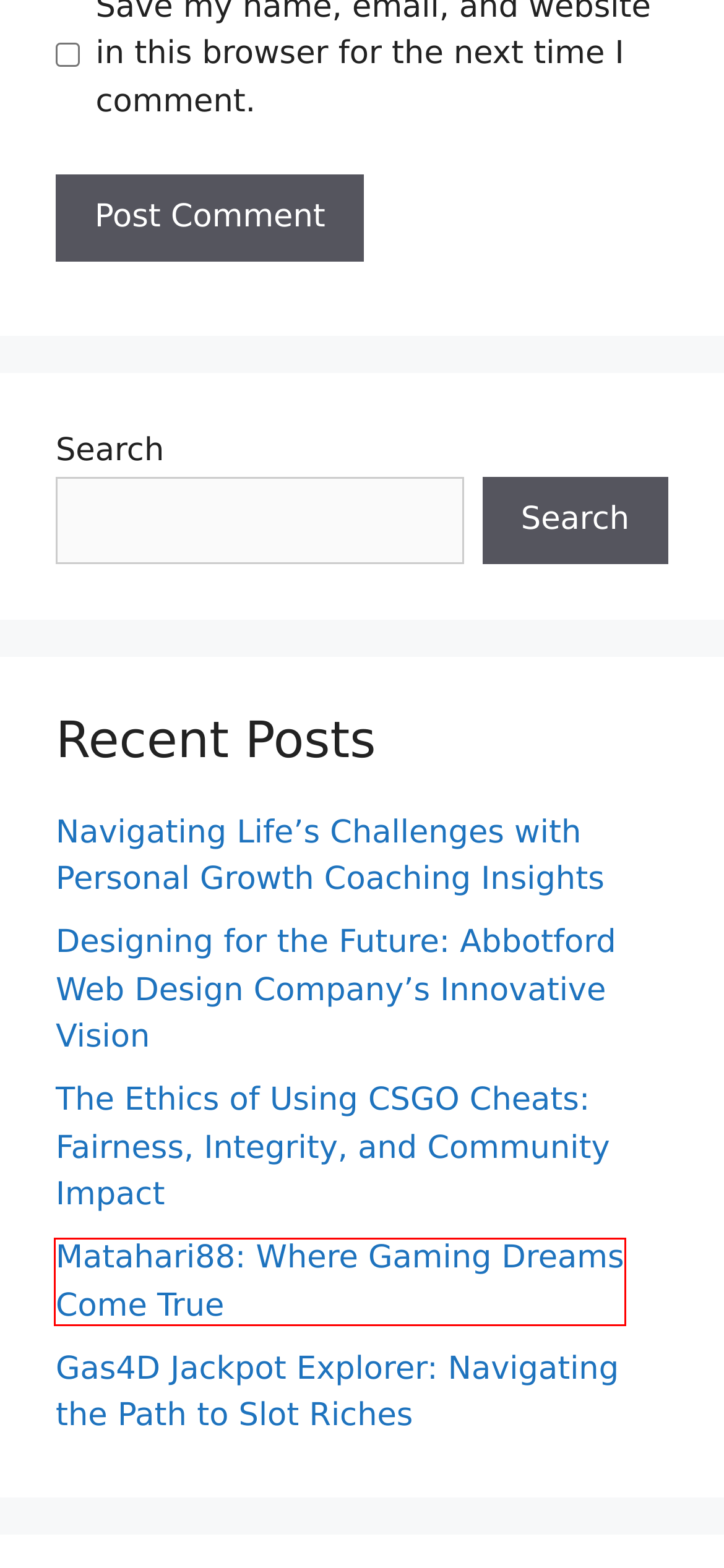You are given a screenshot of a webpage with a red bounding box around an element. Choose the most fitting webpage description for the page that appears after clicking the element within the red bounding box. Here are the candidates:
A. Matahari88: Where Gaming Dreams Come True - bestinmonroe
B. bestinmon - bestinmonroe
C. Designing for the Future: Abbotford Web Design Company's Innovative Vision - bestinmonroe
D. Getting everything rolling with a Movie Download Service - bestinmonroe
E. GENERAL - bestinmonroe
F. The Ethics of Using CSGO Cheats: Fairness, Integrity, and Community Impact - bestinmonroe
G. Gas4D Jackpot Explorer: Navigating the Path to Slot Riches - bestinmonroe
H. Restroom Products - A Little Information About Buying Toilets - bestinmonroe

A